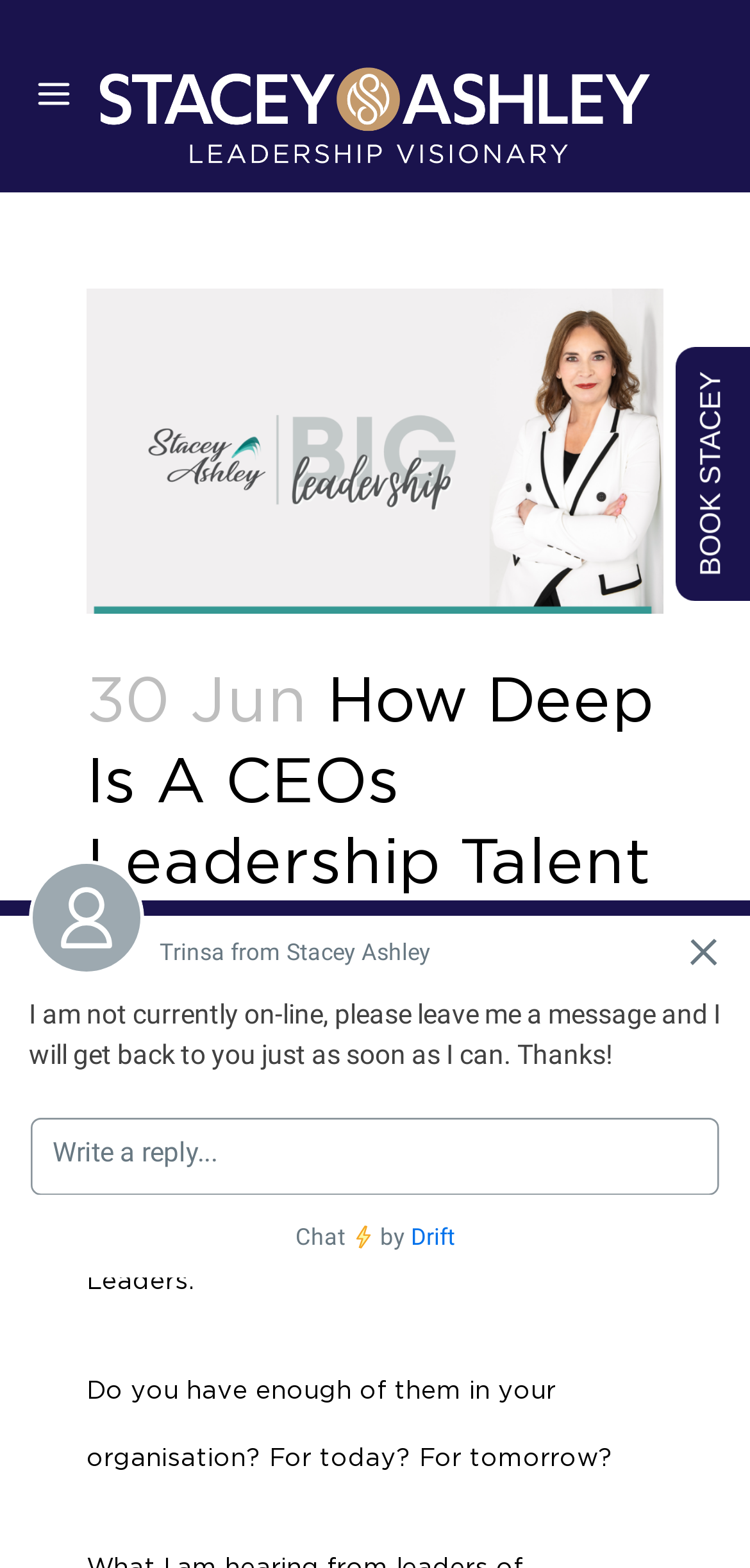Identify the bounding box of the HTML element described here: "Members Only". Provide the coordinates as four float numbers between 0 and 1: [left, top, right, bottom].

None